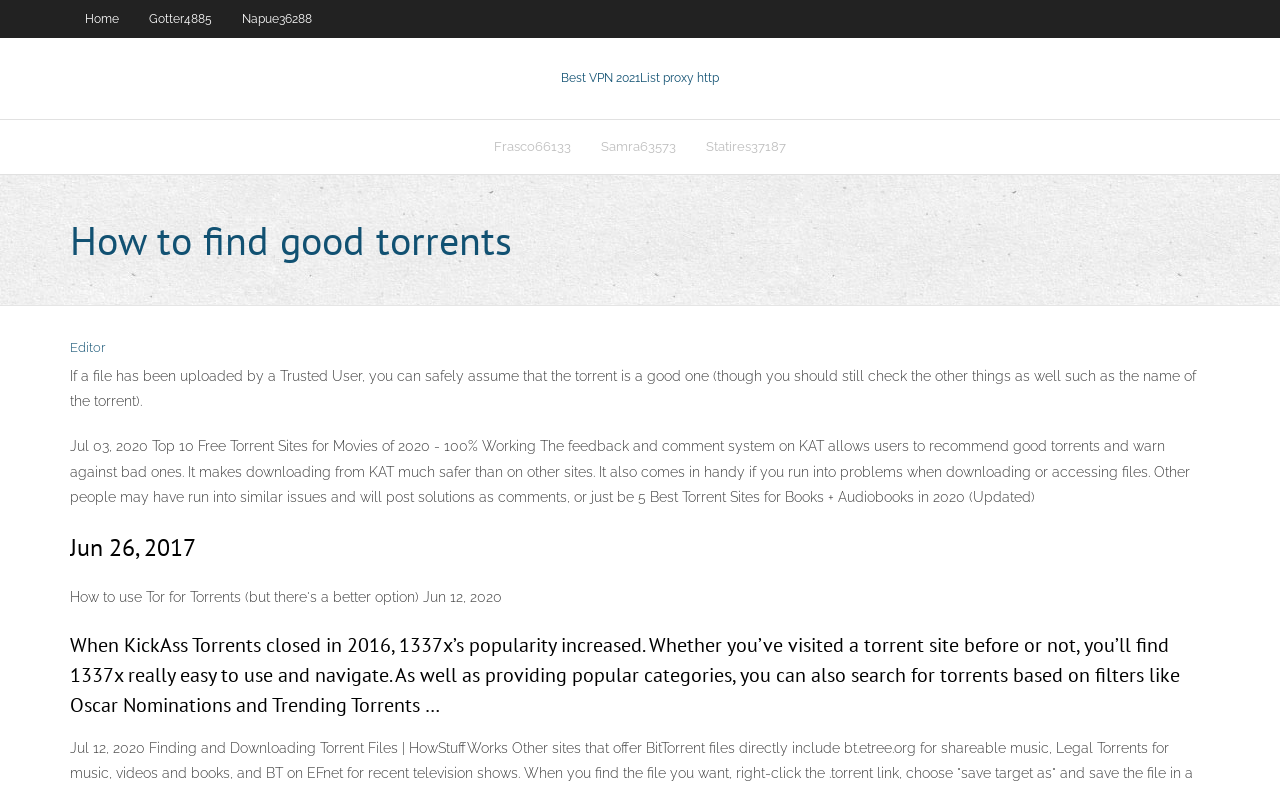Create an in-depth description of the webpage, covering main sections.

The webpage is about finding good torrents, with a focus on torrent sites and user feedback. At the top, there are three links to "Home", "Gotter4885", and "Napue36288", aligned horizontally. Below them, a prominent link "Best VPN 2021List proxy http" is displayed, with the text "Best VPN 2021" and "VPN 2021" on either side.

On the left side, there is a section with three links to "Frasco66133", "Samra63573", and "Statires37187", arranged vertically. Above this section, a heading "How to find good torrents" is displayed.

The main content of the webpage is a series of paragraphs and headings. The first paragraph explains how to identify good torrents based on user uploads and feedback. The second paragraph discusses the benefits of using KAT (KickAss Torrents) for downloading movies, including a feedback and comment system that allows users to recommend good torrents and warn against bad ones.

Below this, there are two headings, "Jun 26, 2017" and a longer heading that discusses the popularity of 1337x after KickAss Torrents closed in 2016. The webpage also has a link to an "Editor" at the top left corner. Overall, the webpage provides information and guidance on finding good torrents and using torrent sites safely.